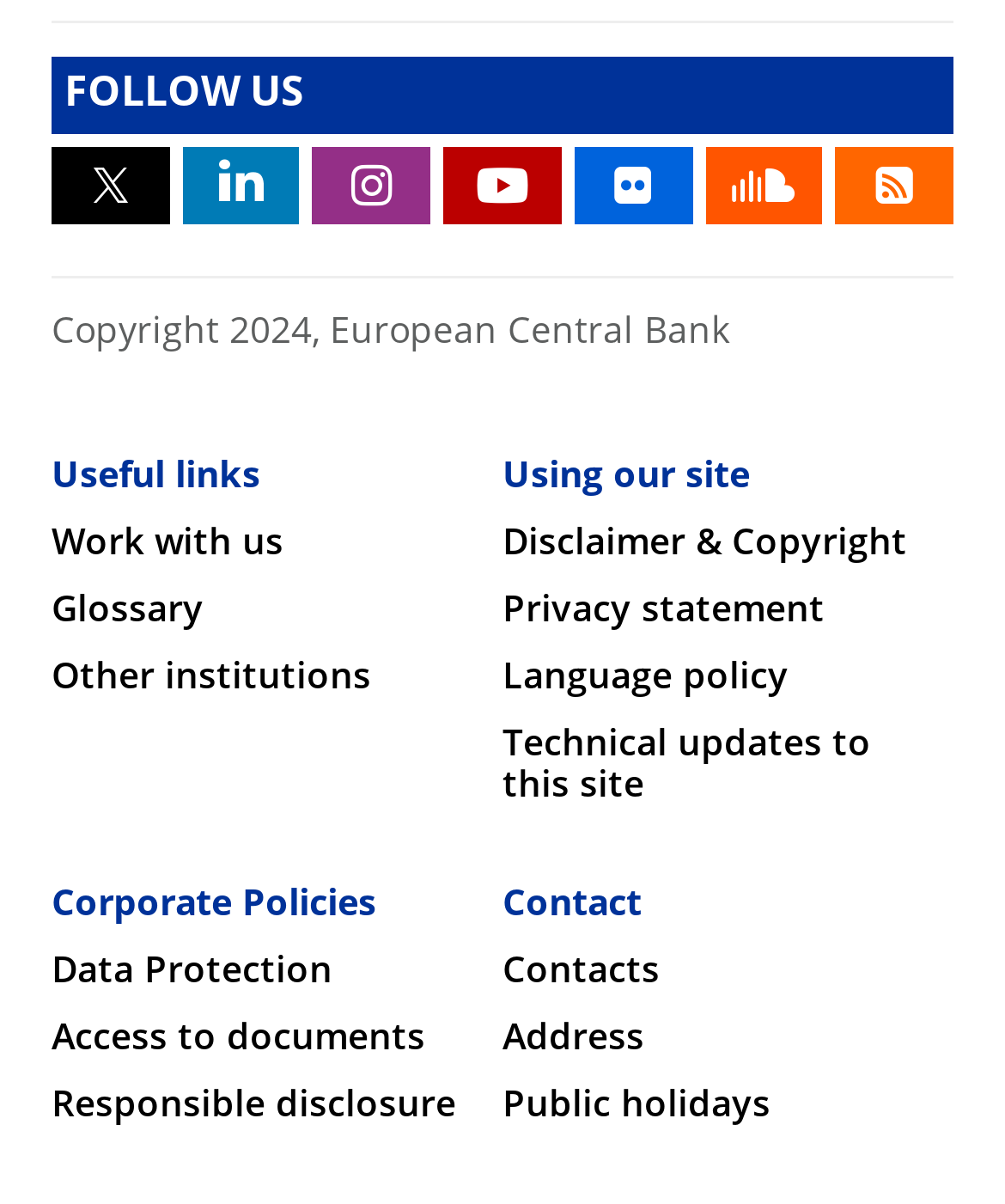Determine the bounding box coordinates of the element's region needed to click to follow the instruction: "View glossary". Provide these coordinates as four float numbers between 0 and 1, formatted as [left, top, right, bottom].

[0.051, 0.493, 0.203, 0.523]